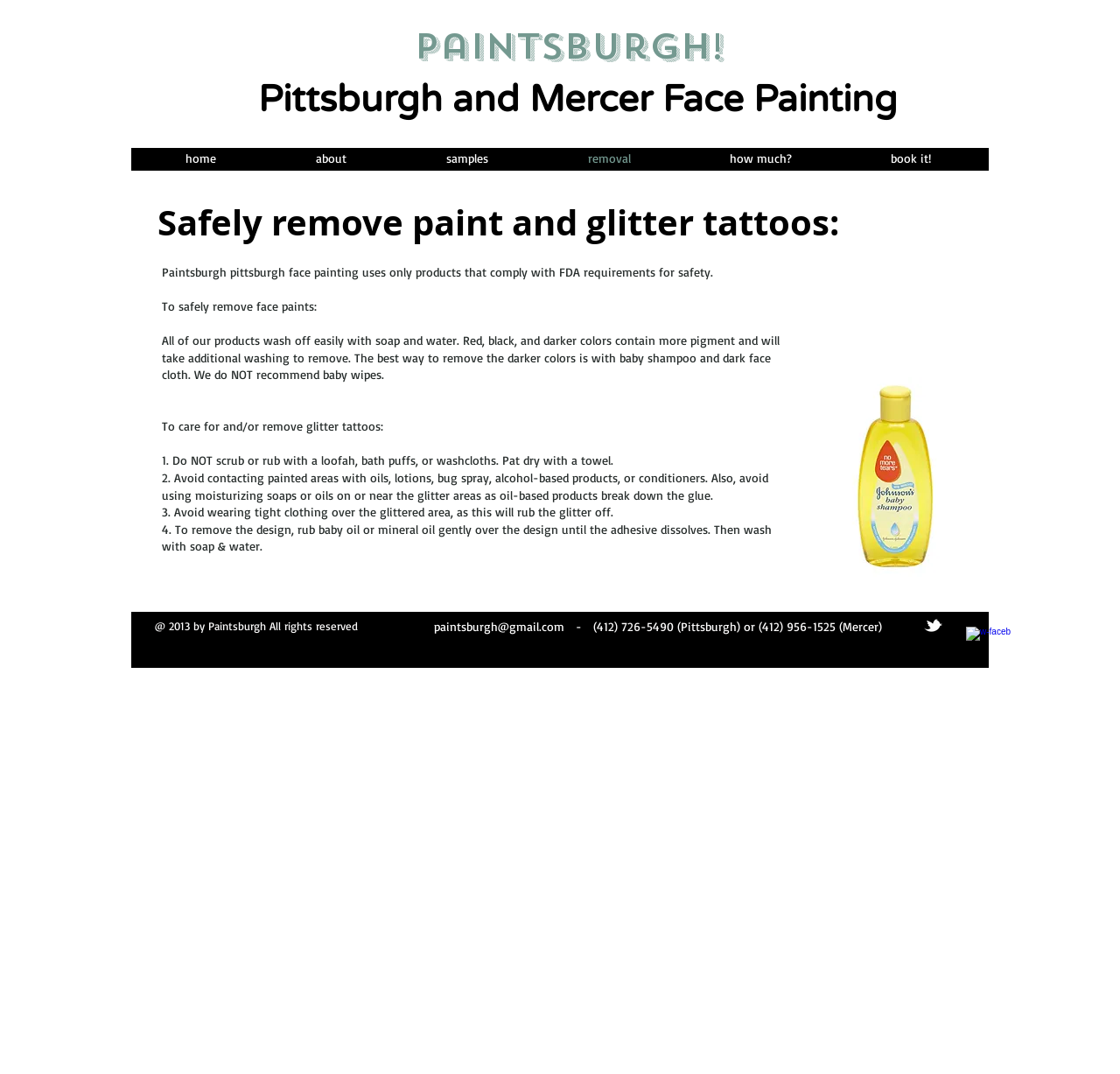Offer a meticulous caption that includes all visible features of the webpage.

The webpage is about Paintsburgh, a face painting service in Pittsburgh and Mercer. At the top, there is a heading "Paintsburgh!" followed by a subheading "Pittsburgh and Mercer Face Painting". Below these headings, there is a navigation menu with links to different sections of the website, including "home", "about", "samples", "removal", "how much?", and "book it!".

The main content of the webpage is divided into two sections. The first section is about safely removing face paint and glitter tattoos. It starts with a heading "Safely remove paint and glitter tattoos:" and provides instructions on how to remove face paints and glitter tattoos, including tips on what to avoid and how to care for the painted areas.

The second section is at the bottom of the webpage and contains copyright information, contact details, and social media links. There is a line of text that reads "@ 2013 by Paintsburgh All rights reserved" followed by an email address and phone numbers for Pittsburgh and Mercer. Next to these, there are social media links to Twitter and Facebook, represented by their respective icons.

Throughout the webpage, there are no images other than the social media icons. The layout is simple and easy to navigate, with clear headings and concise text.